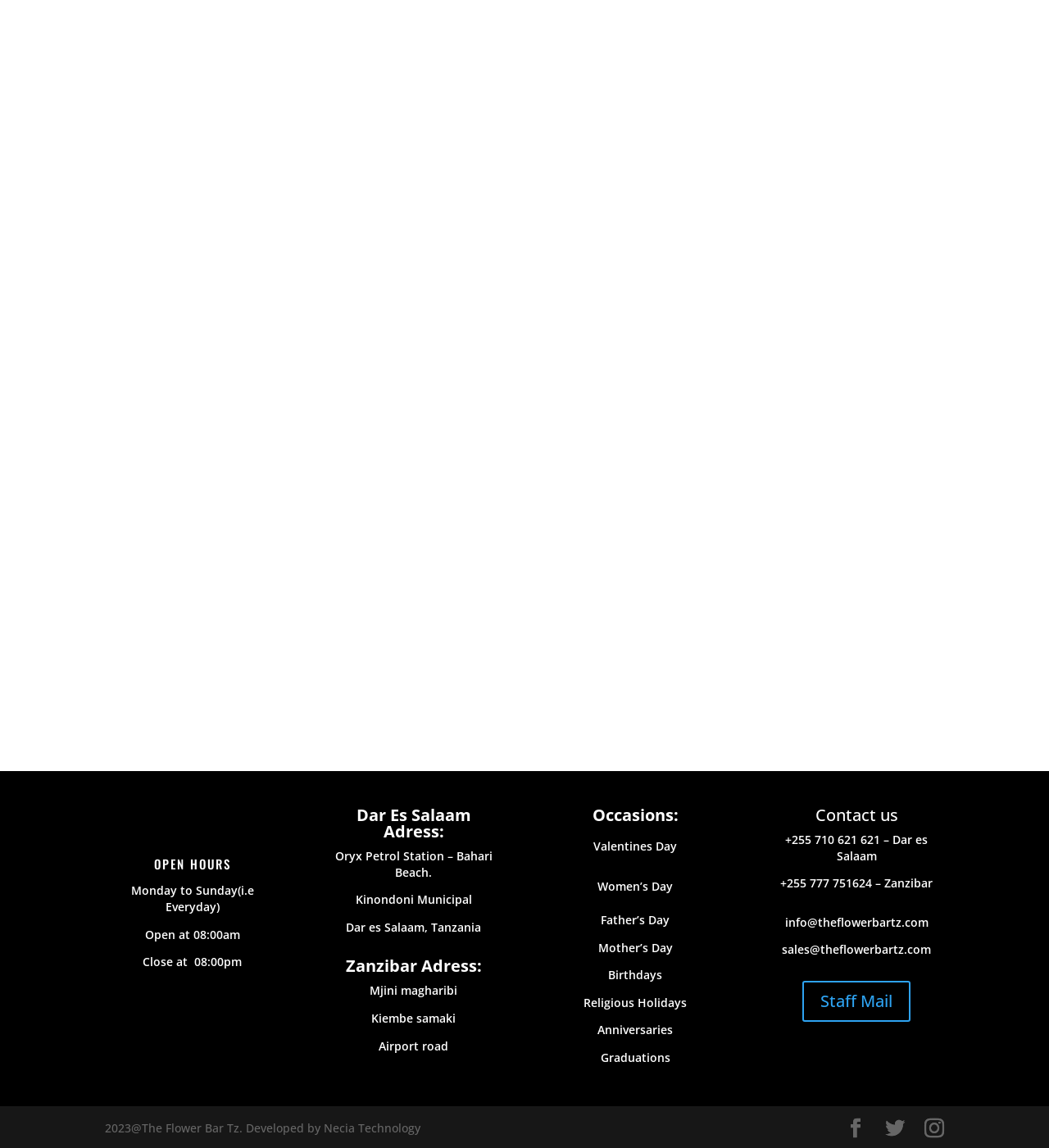Please pinpoint the bounding box coordinates for the region I should click to adhere to this instruction: "Enter your message in the text box".

[0.382, 0.253, 0.633, 0.293]